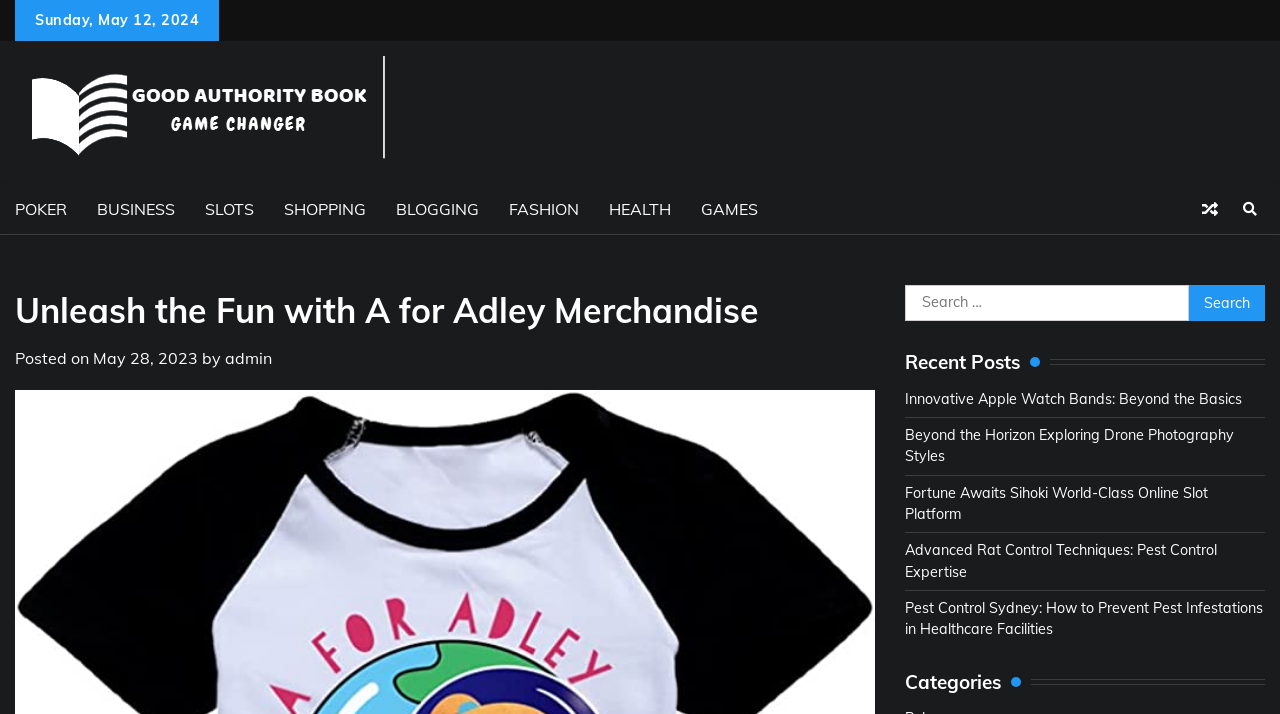Can you determine the bounding box coordinates of the area that needs to be clicked to fulfill the following instruction: "Search for something"?

[0.707, 0.4, 0.988, 0.449]